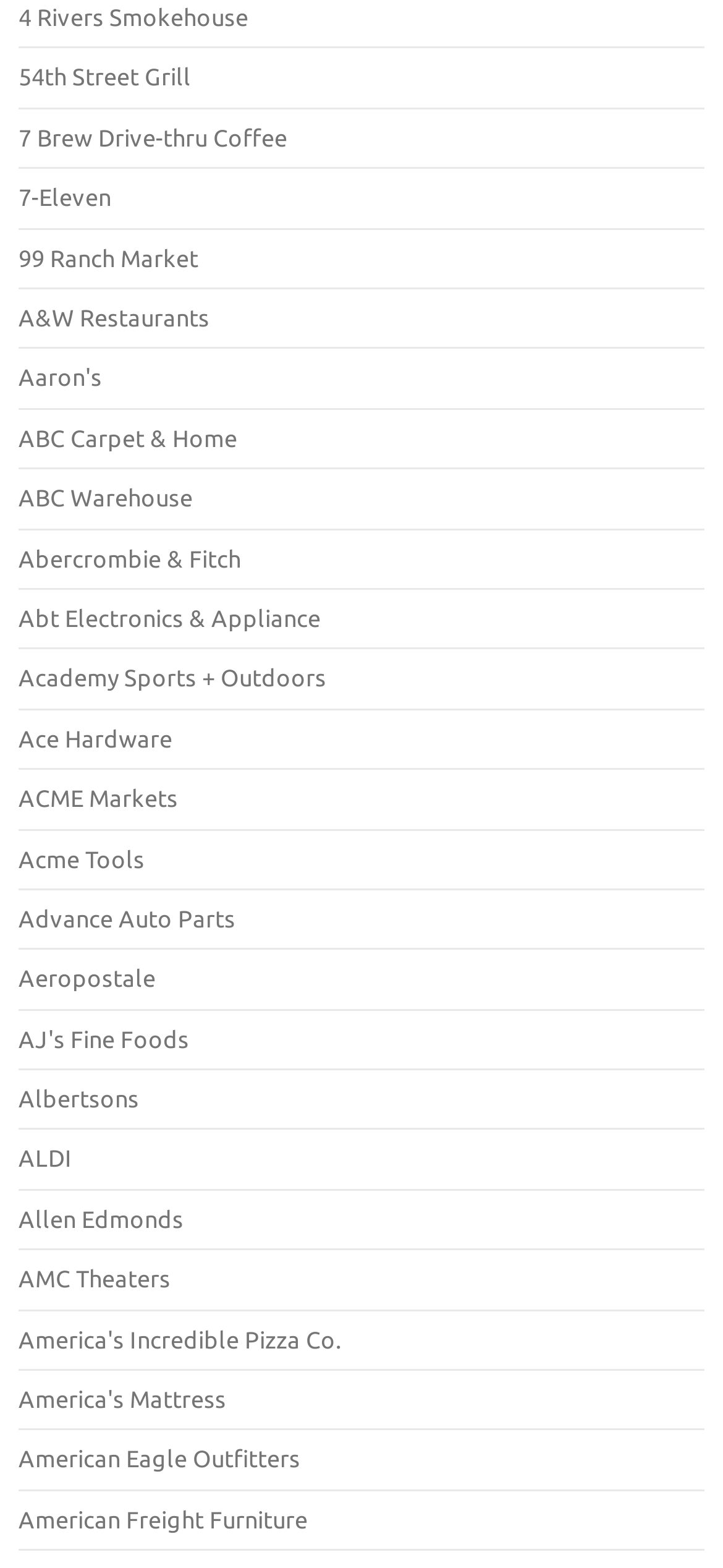Identify the bounding box of the HTML element described as: "name="companyname" placeholder="Company Name"".

None